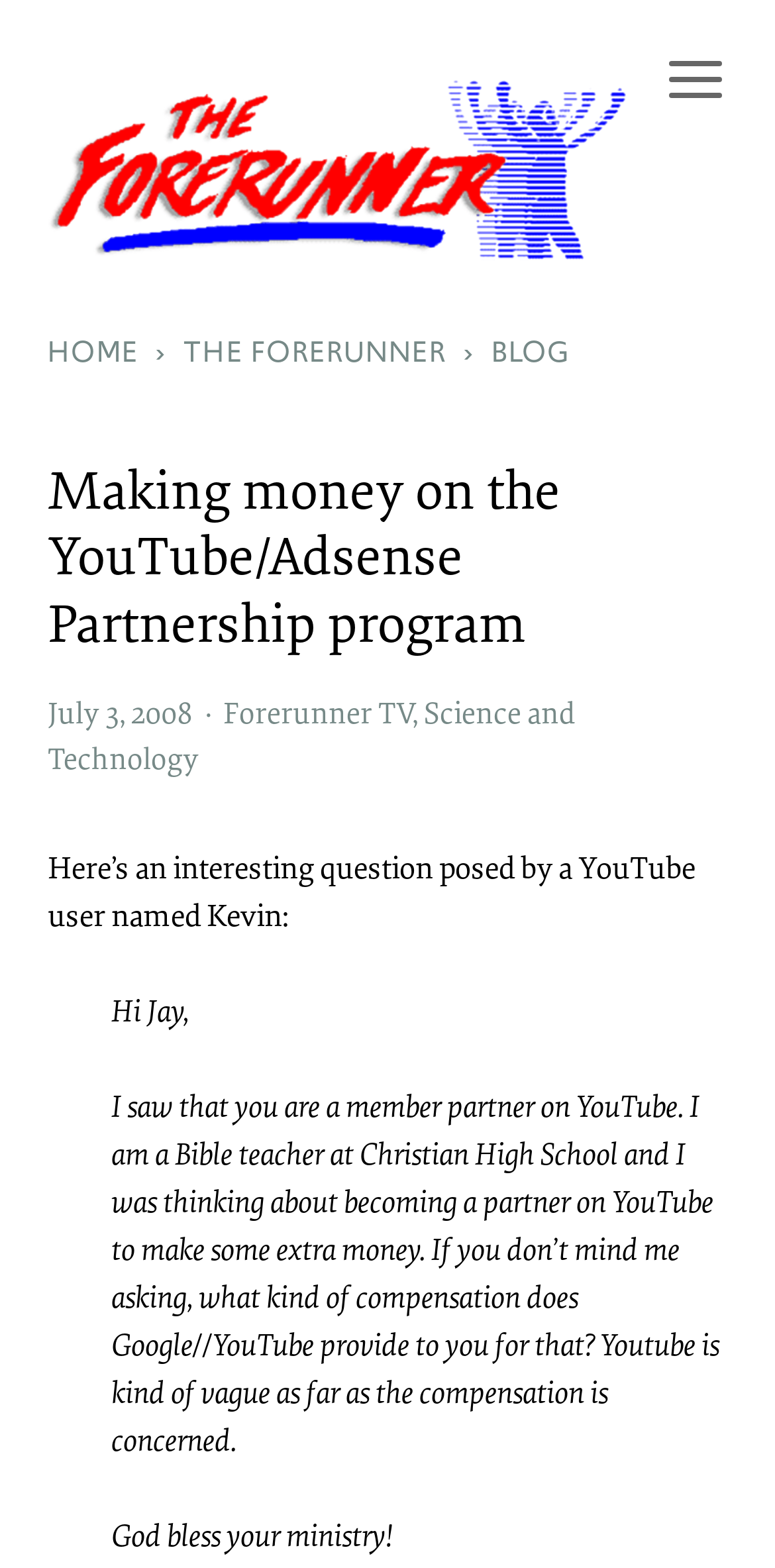Using the element description provided, determine the bounding box coordinates in the format (top-left x, top-left y, bottom-right x, bottom-right y). Ensure that all values are floating point numbers between 0 and 1. Element description: The Forerunner

[0.216, 0.21, 0.597, 0.239]